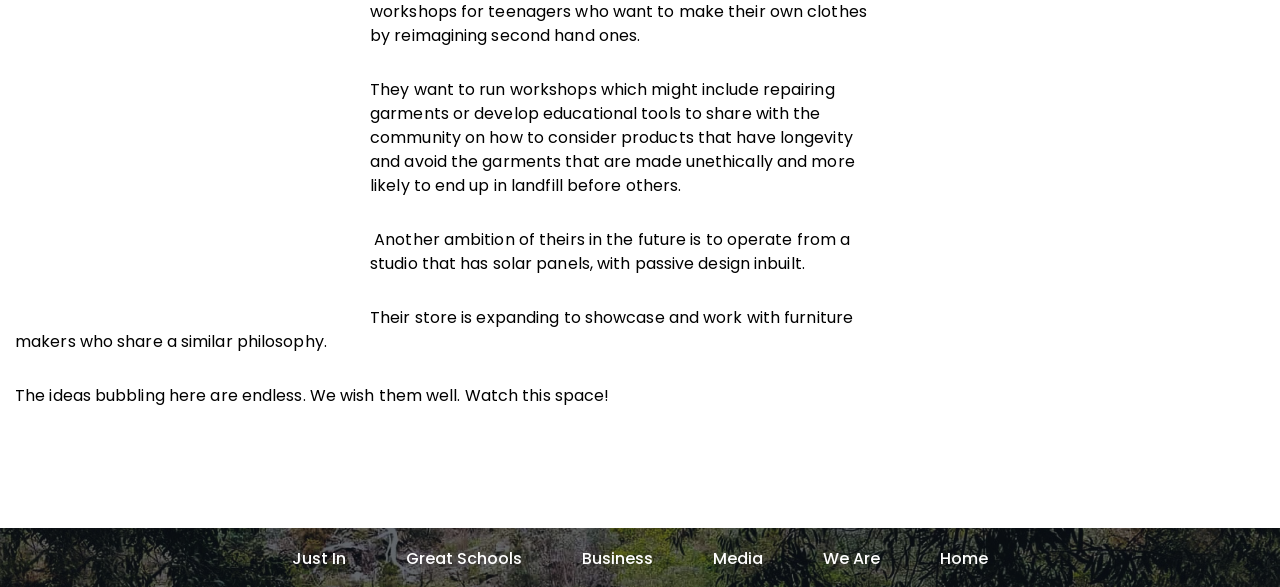How many links are in the footer menu?
Please provide a comprehensive answer based on the details in the screenshot.

By examining the navigation element with the label 'Footer Menu' and its child link elements, we can count a total of 6 links: 'Just In', 'Great Schools', 'Business', 'Media', 'We Are', and 'Home'.